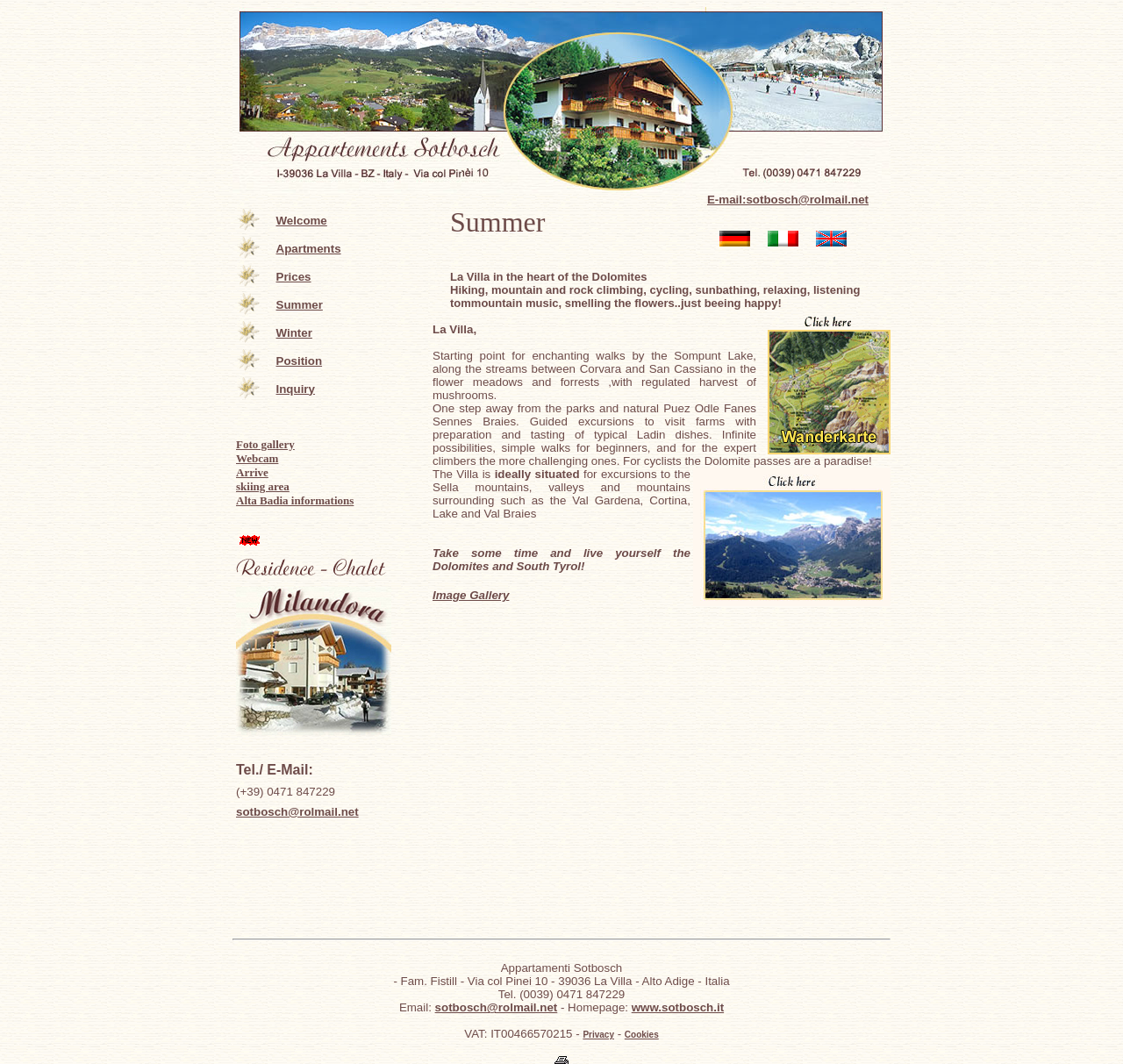Locate the bounding box coordinates of the area that needs to be clicked to fulfill the following instruction: "Check Prices". The coordinates should be in the format of four float numbers between 0 and 1, namely [left, top, right, bottom].

[0.246, 0.254, 0.277, 0.266]